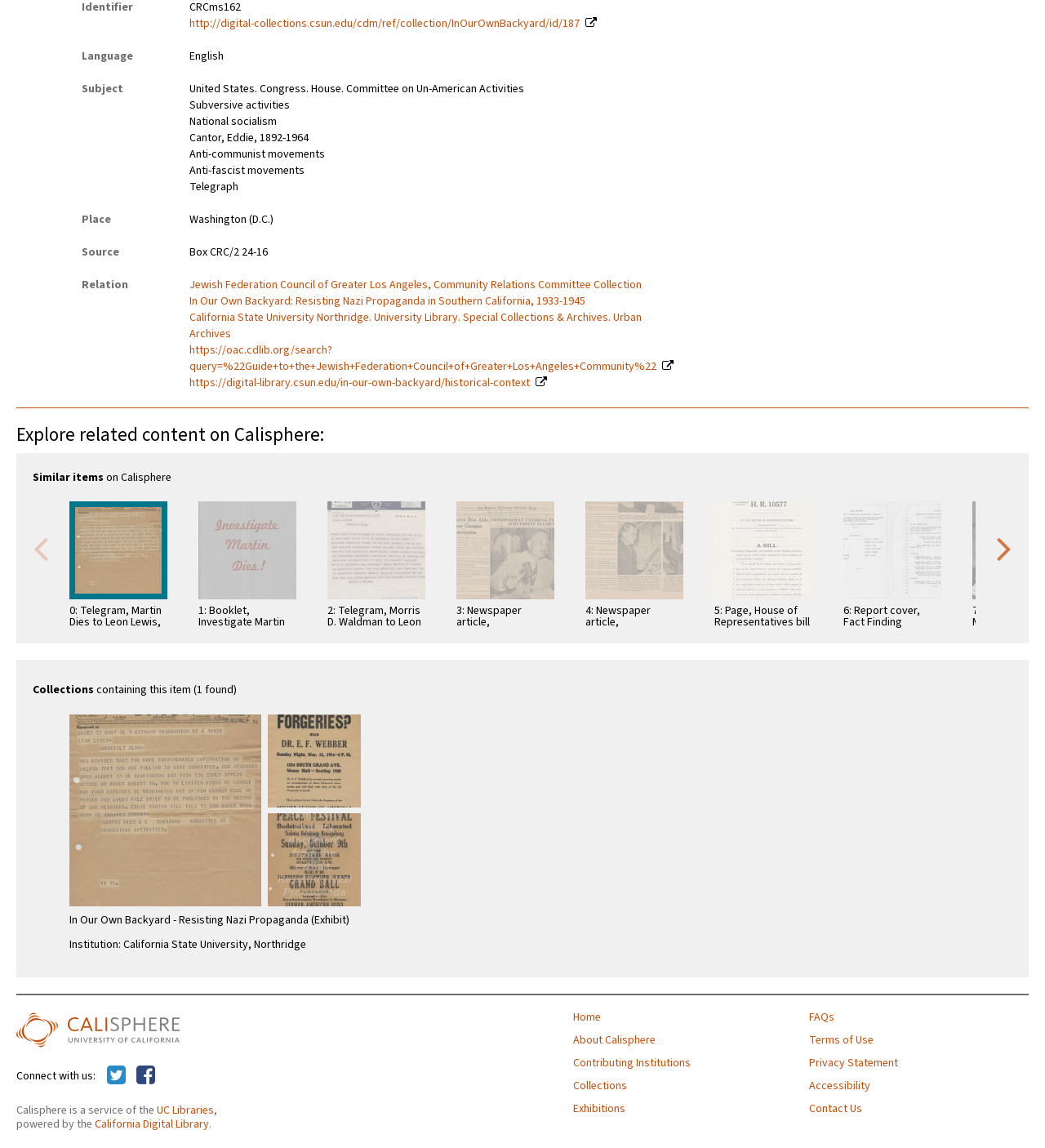Provide your answer in a single word or phrase: 
What is the name of the collection containing this item?

In Our Own Backyard - Resisting Nazi Propaganda (Exhibit)